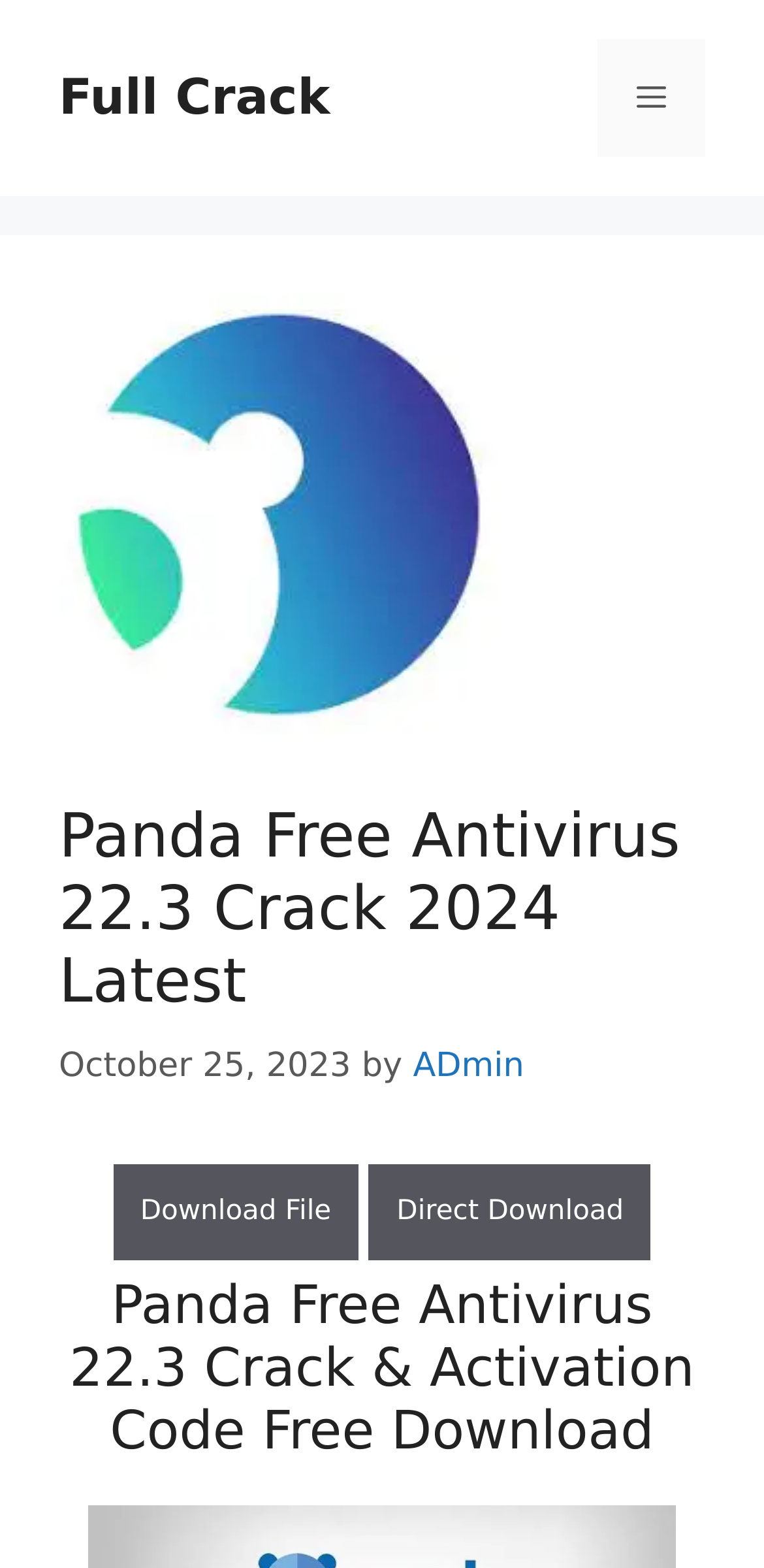Provide the bounding box coordinates of the HTML element described by the text: "Download File". The coordinates should be in the format [left, top, right, bottom] with values between 0 and 1.

[0.148, 0.742, 0.469, 0.803]